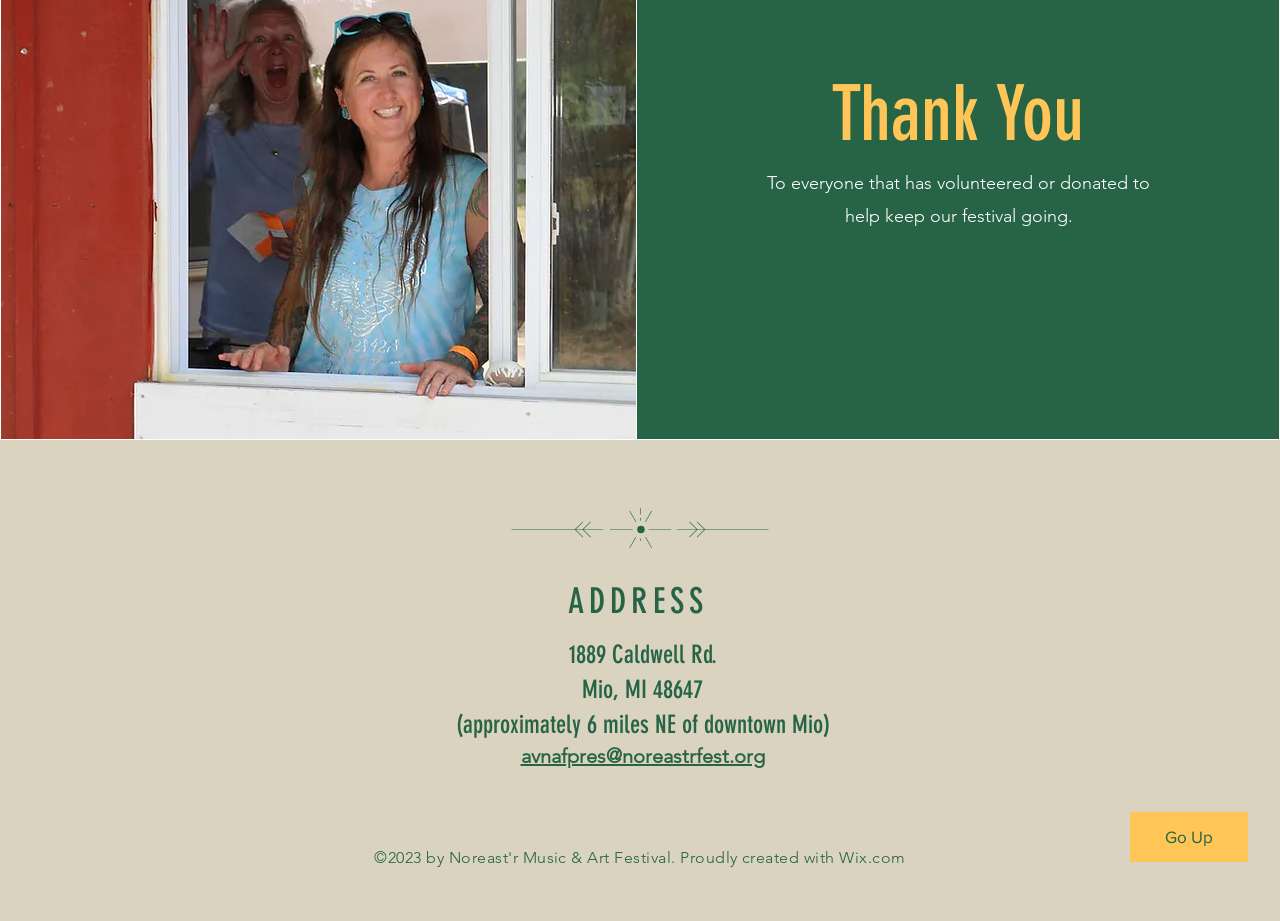From the webpage screenshot, predict the bounding box coordinates (top-left x, top-left y, bottom-right x, bottom-right y) for the UI element described here: Go Up

[0.883, 0.882, 0.975, 0.936]